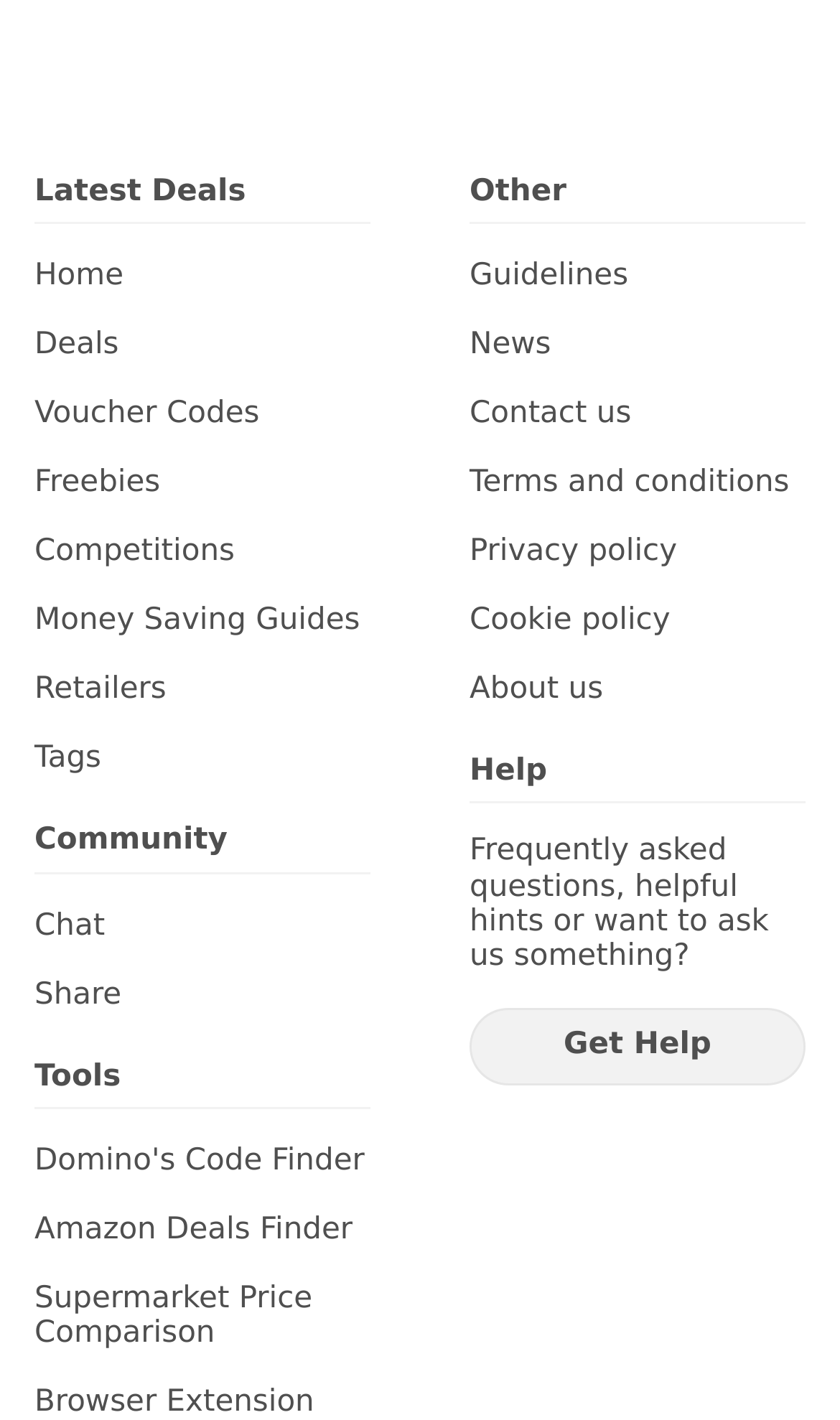Provide a brief response in the form of a single word or phrase:
How many links are there under the 'Other' section?

6